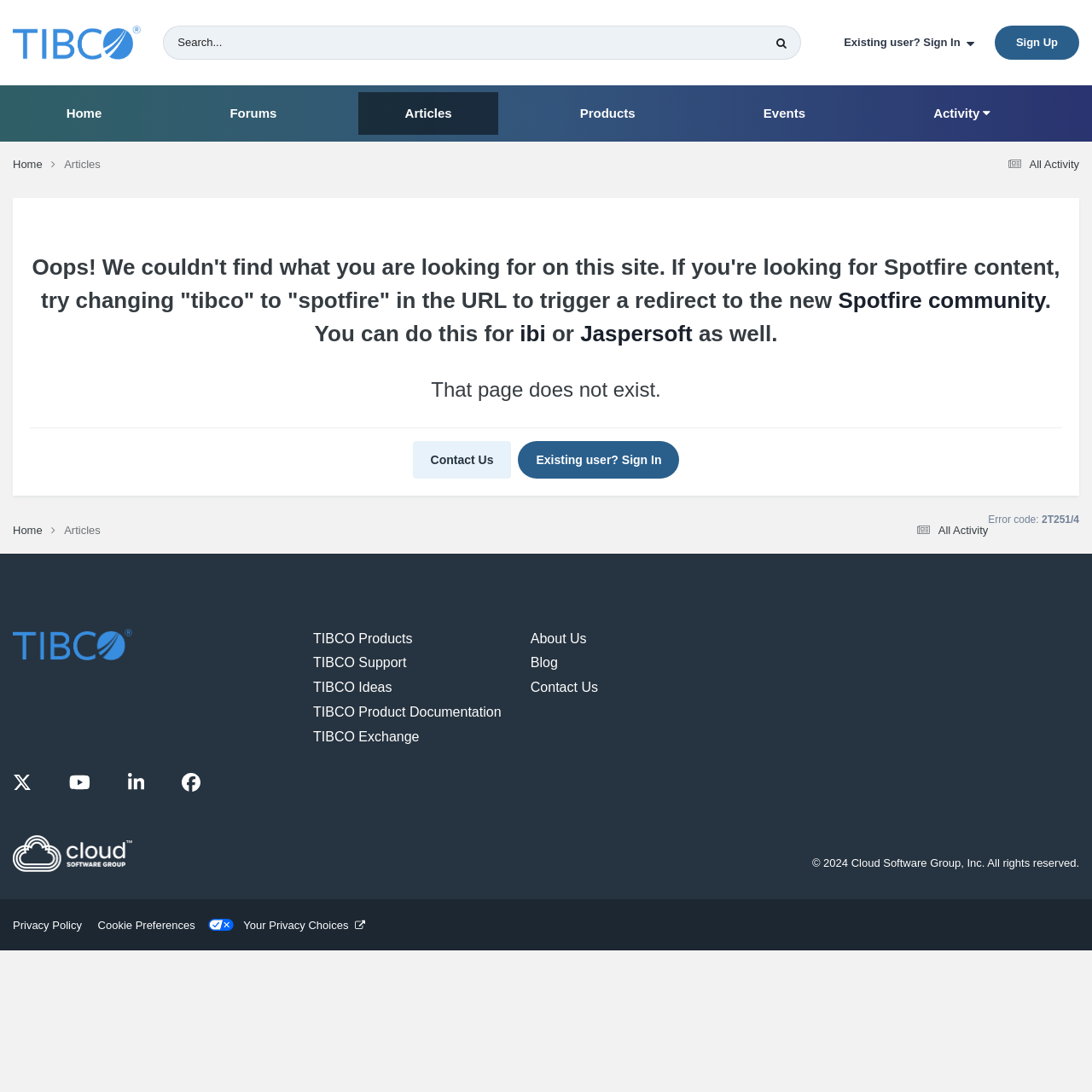Pinpoint the bounding box coordinates of the clickable area needed to execute the instruction: "Click on TIBCO Products". The coordinates should be specified as four float numbers between 0 and 1, i.e., [left, top, right, bottom].

[0.287, 0.578, 0.378, 0.593]